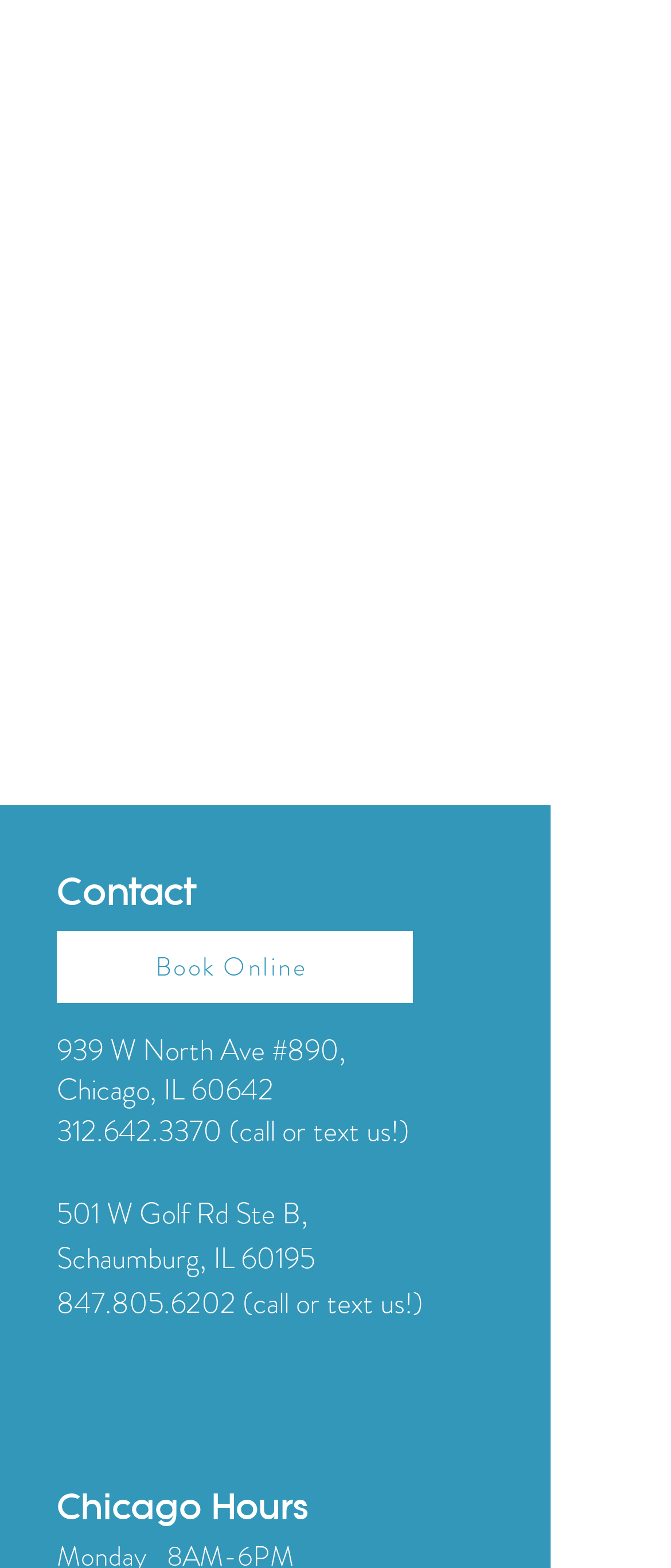Given the description of the UI element: "Book Online", predict the bounding box coordinates in the form of [left, top, right, bottom], with each value being a float between 0 and 1.

[0.085, 0.593, 0.615, 0.639]